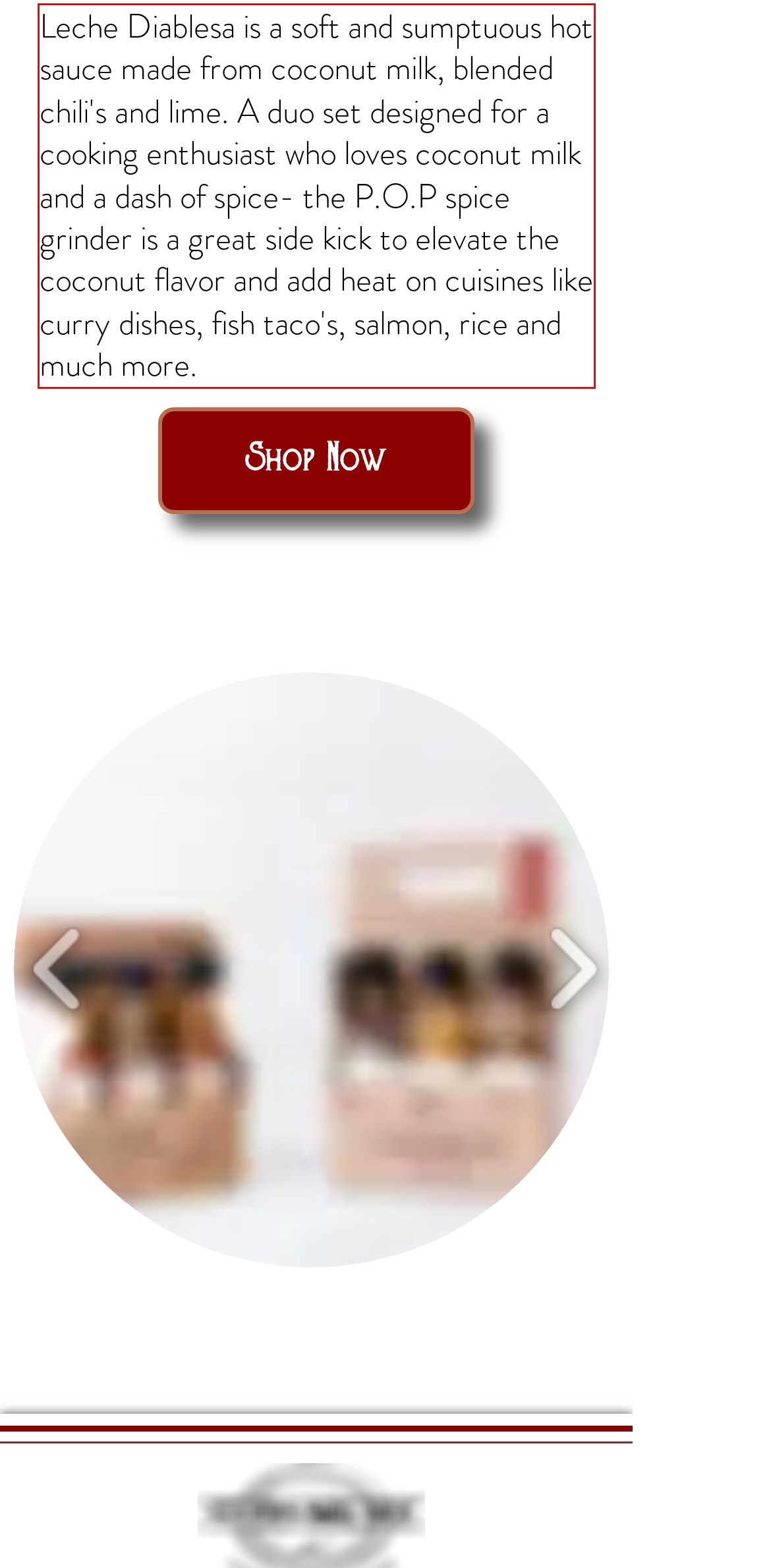You have a screenshot of a webpage with a red bounding box. Identify and extract the text content located inside the red bounding box.

Leche Diablesa is a soft and sumptuous hot sauce made from coconut milk, blended chili's and lime. A duo set designed for a cooking enthusiast who loves coconut milk and a dash of spice- the P.O.P spice grinder is a great side kick to elevate the coconut flavor and add heat on cuisines like curry dishes, fish taco's, salmon, rice and much more.